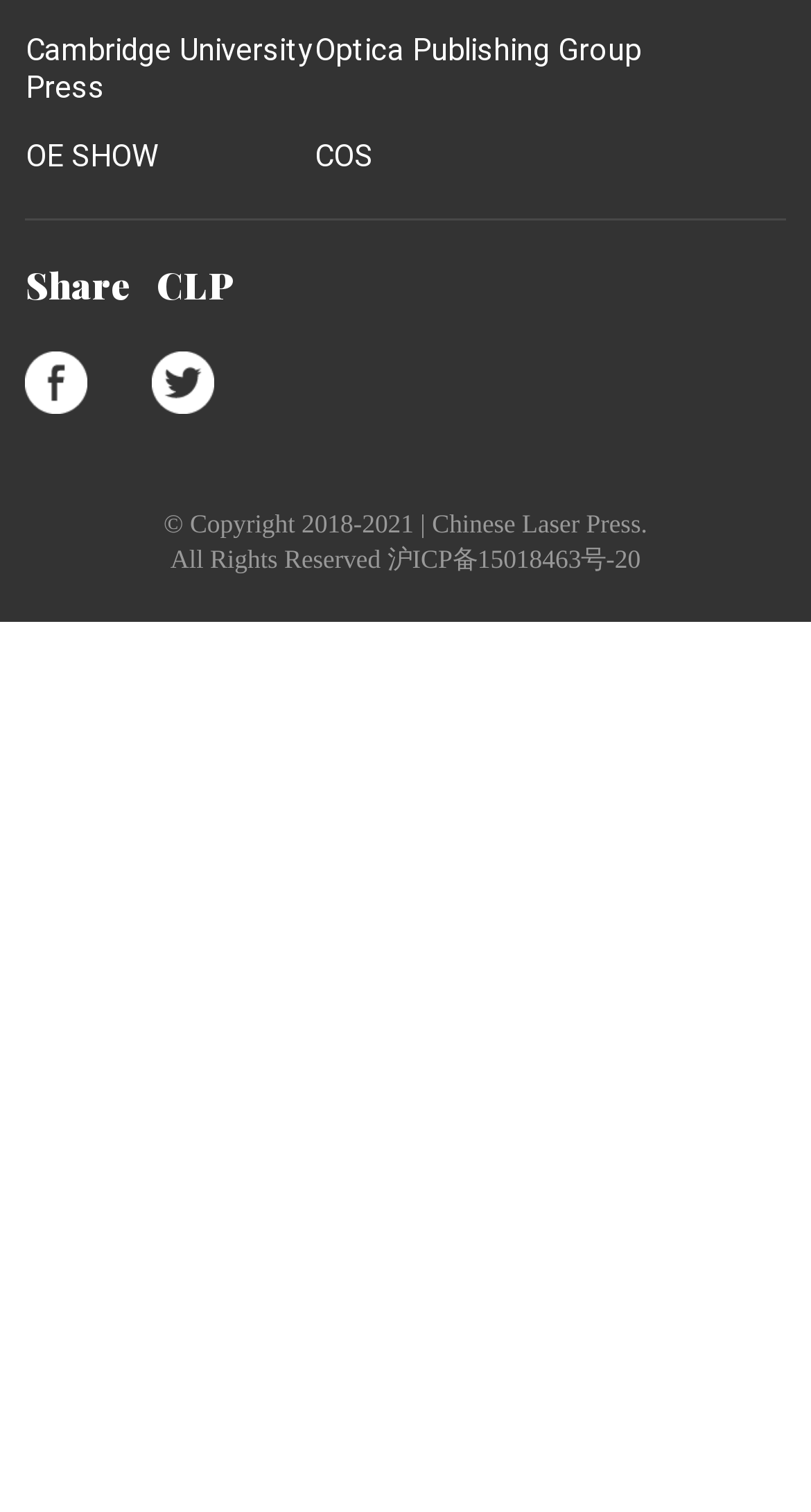Please study the image and answer the question comprehensively:
What is the name of the publisher?

I found the publisher's name at the bottom of the page, which states '© Copyright 2018-2021 | Chinese Laser Press.'. This indicates that the publisher's name is Chinese Laser Press.